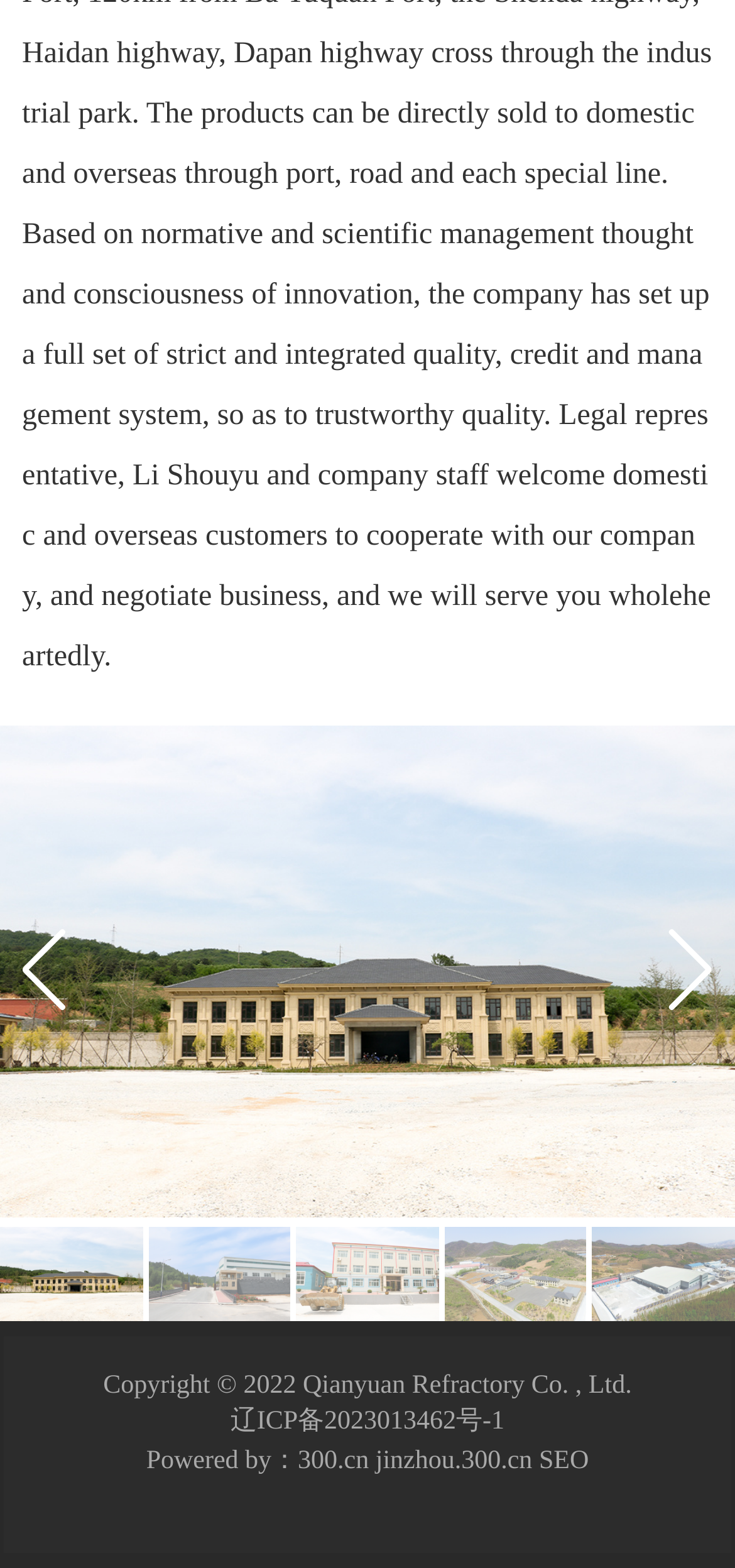Refer to the screenshot and give an in-depth answer to this question: What is the website powered by?

The heading element with ID 398 contains the information that the website is powered by 300.cn, which is also mentioned in the link element with ID 418.